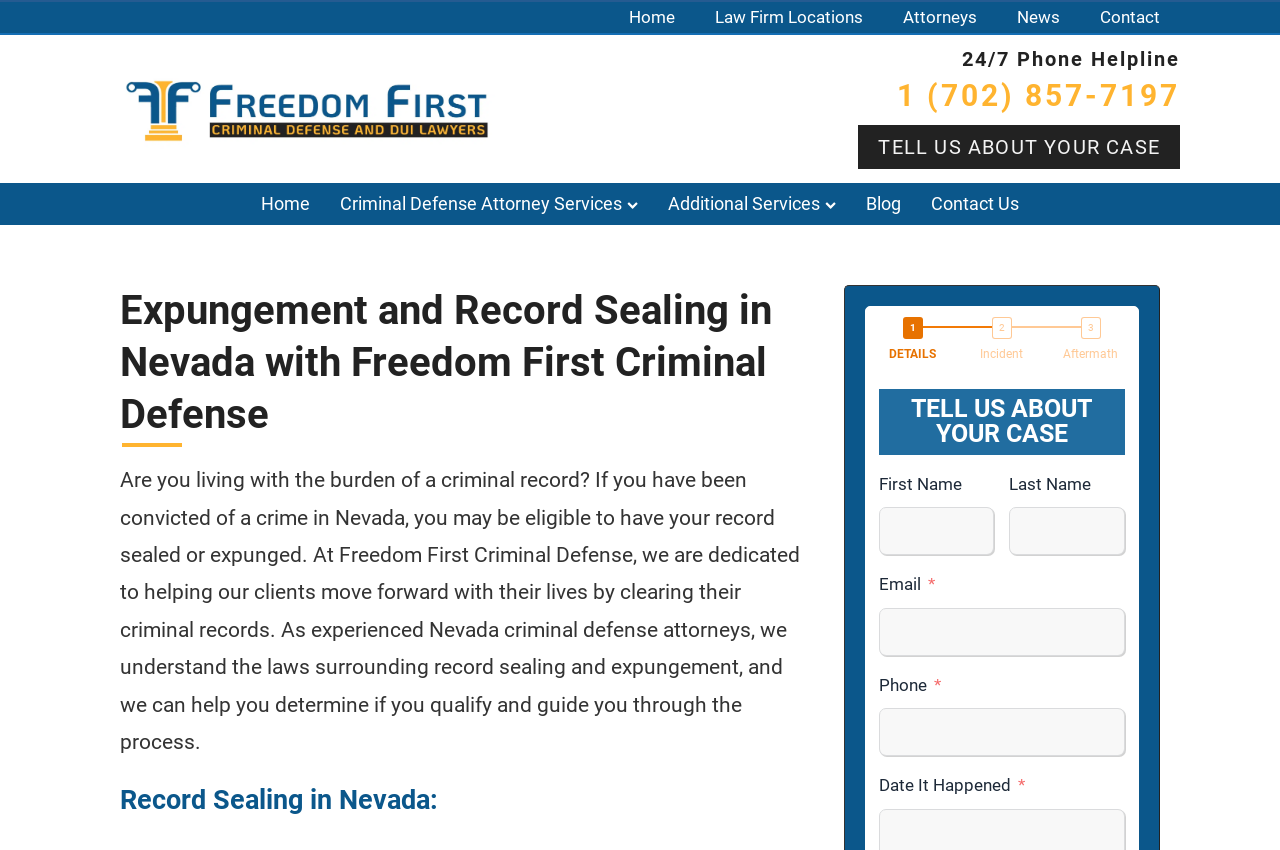What is the process for telling the law firm about a case?
Answer the question with detailed information derived from the image.

I found the answer by looking at the form on the webpage, which has fields for 'First Name', 'Last Name', 'Email', 'Phone', 'Date It Happened', and 'What Happened?' and a button to submit the form.